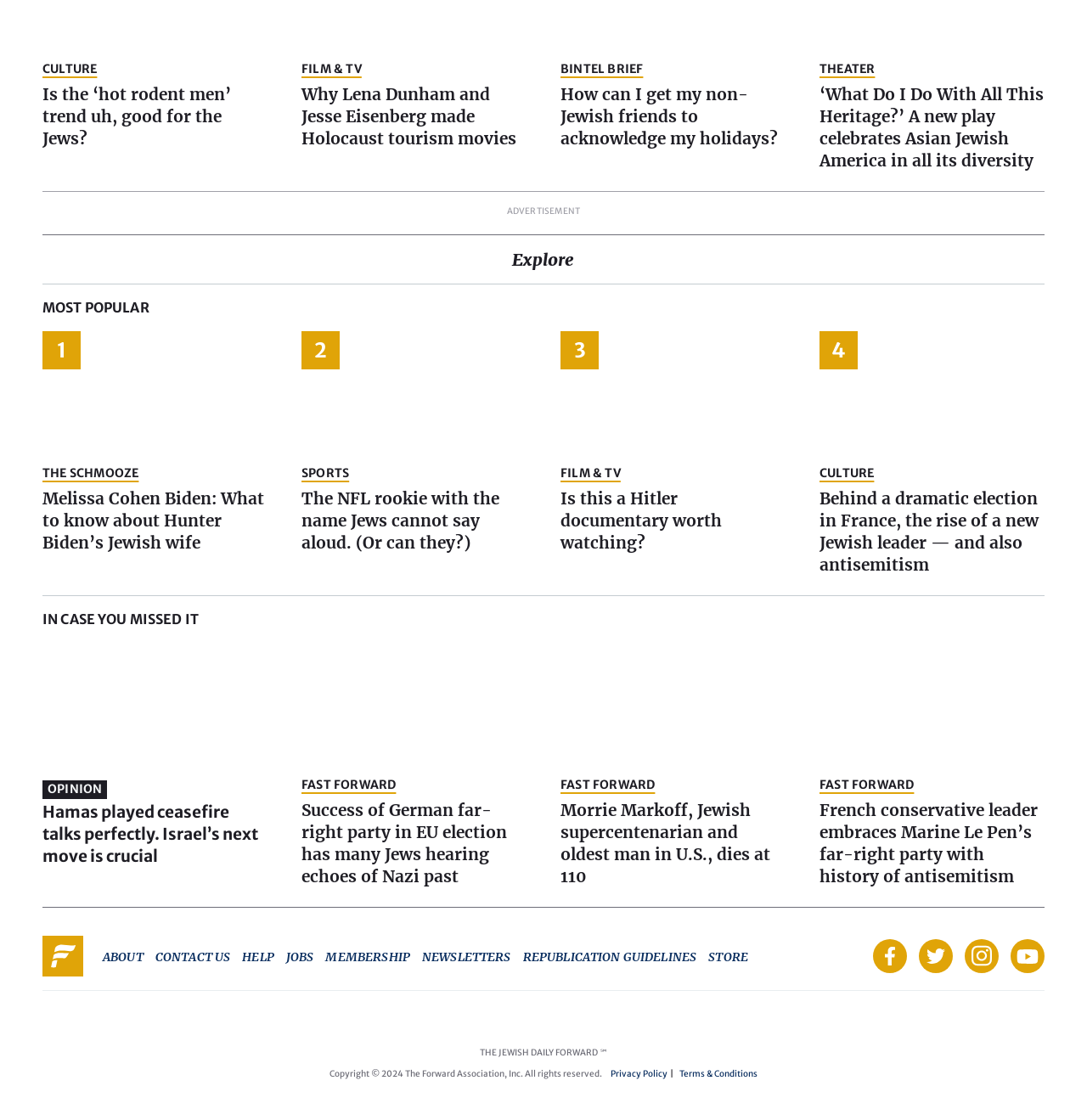How many articles are listed under 'MOST POPULAR'
Relying on the image, give a concise answer in one word or a brief phrase.

4